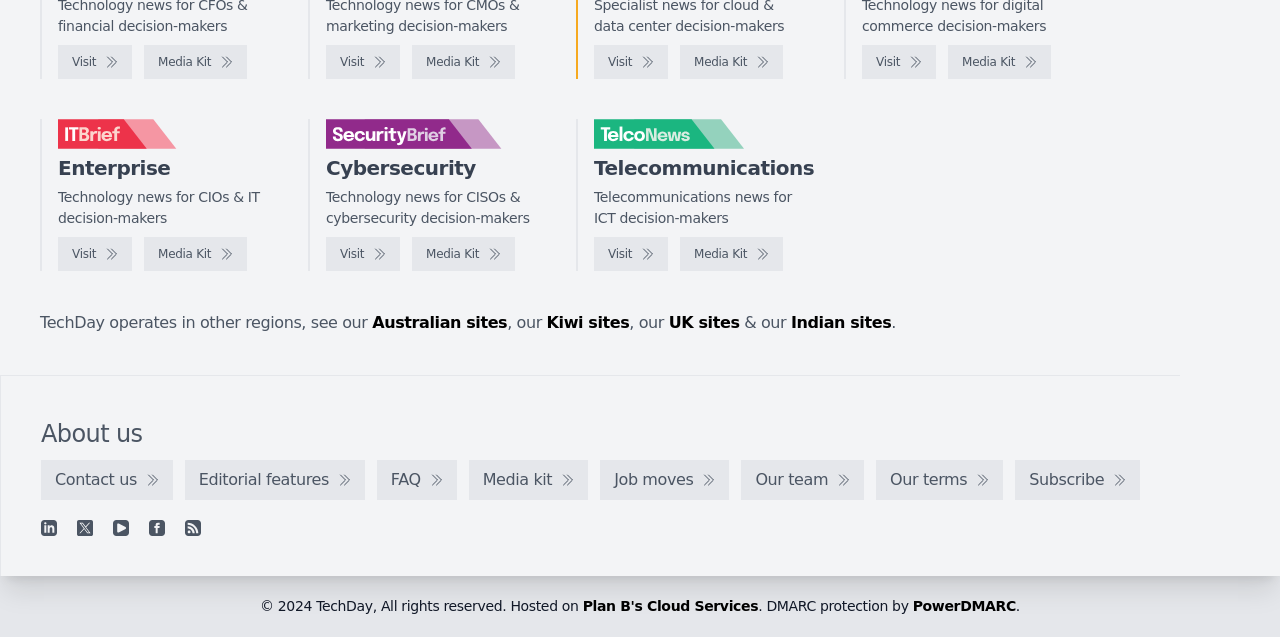How many regions does TechDay operate in?
Based on the screenshot, provide your answer in one word or phrase.

Multiple